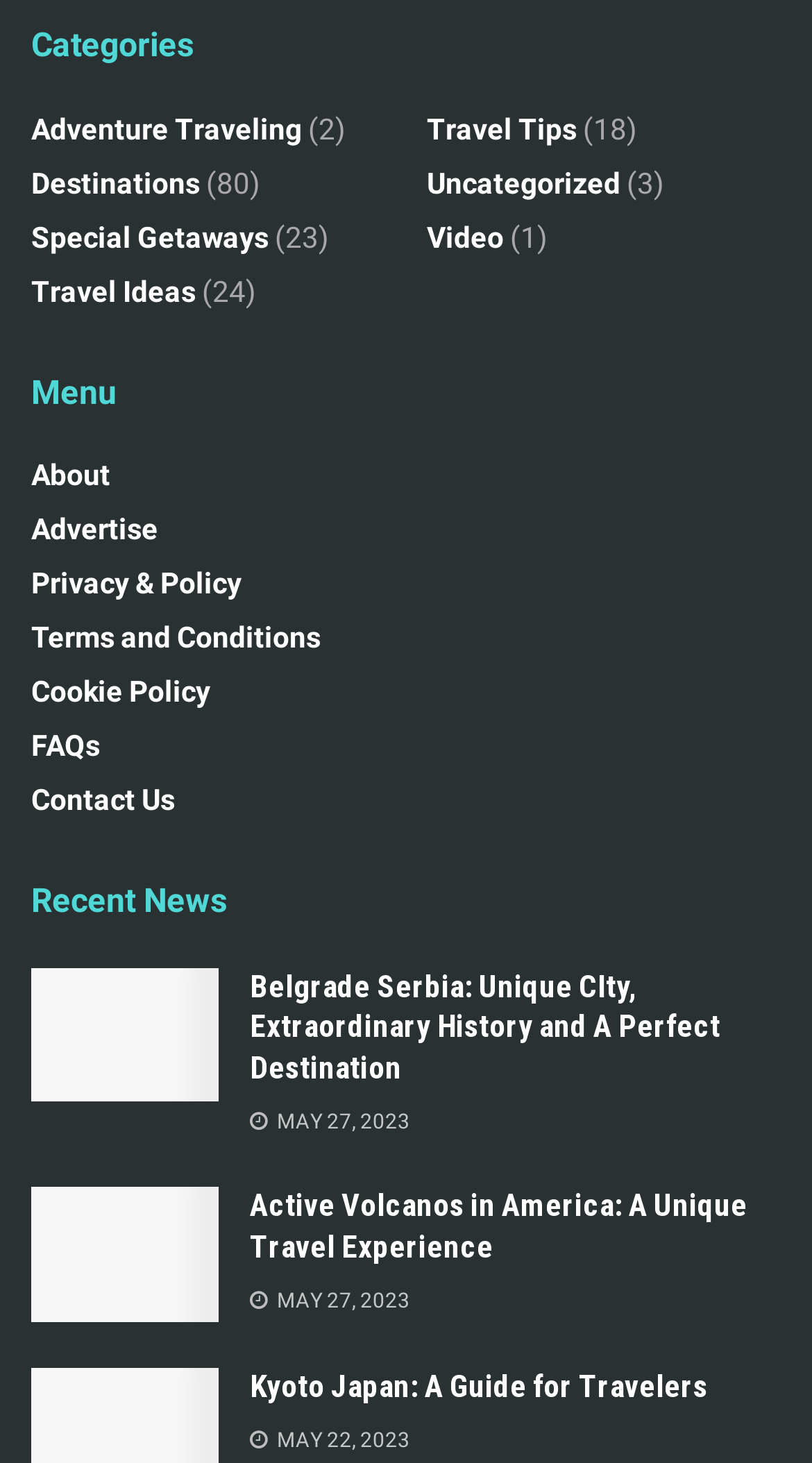Find the bounding box coordinates of the element I should click to carry out the following instruction: "Click on Adventure Traveling".

[0.038, 0.076, 0.372, 0.099]